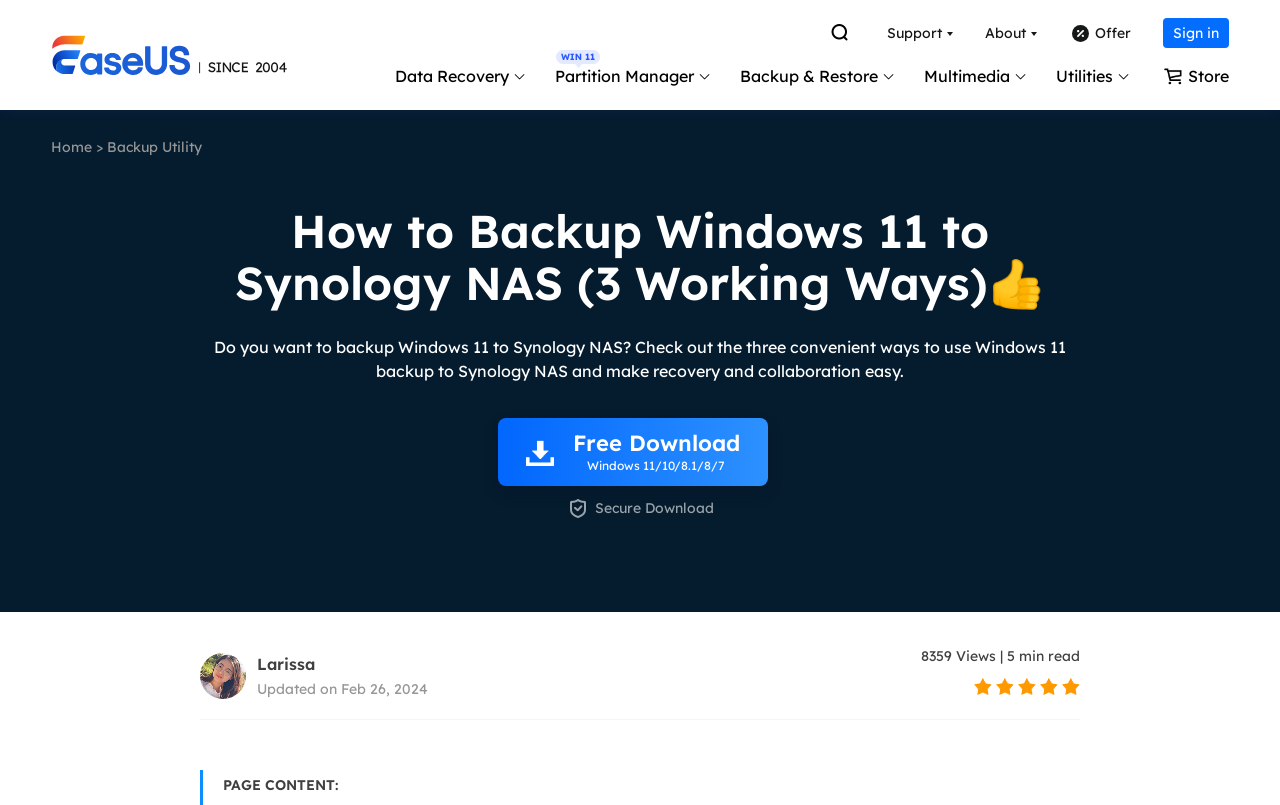Using the provided element description: "Partition Manager", determine the bounding box coordinates of the corresponding UI element in the screenshot.

[0.415, 0.06, 0.56, 0.137]